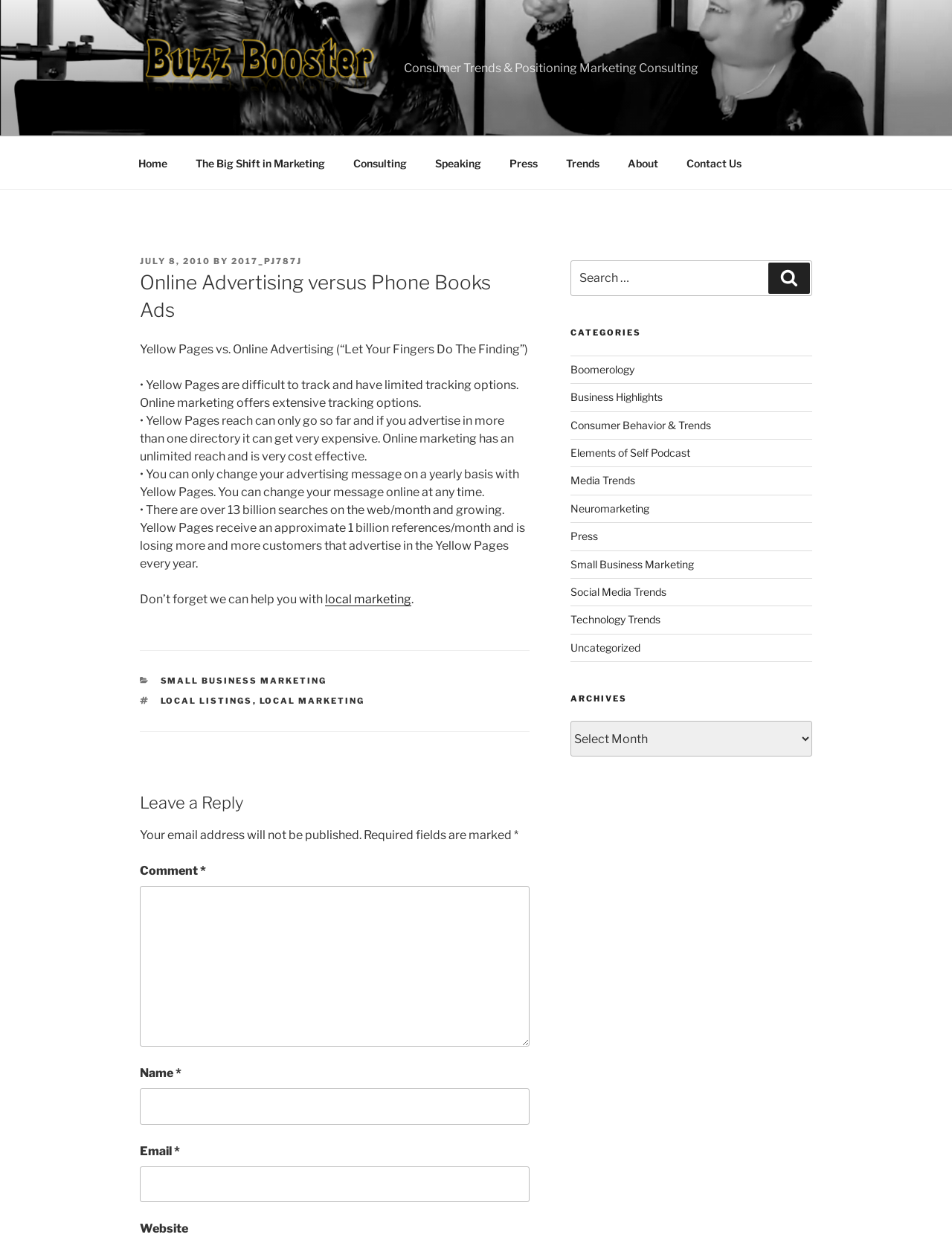How many links are in the top menu?
Observe the image and answer the question with a one-word or short phrase response.

9